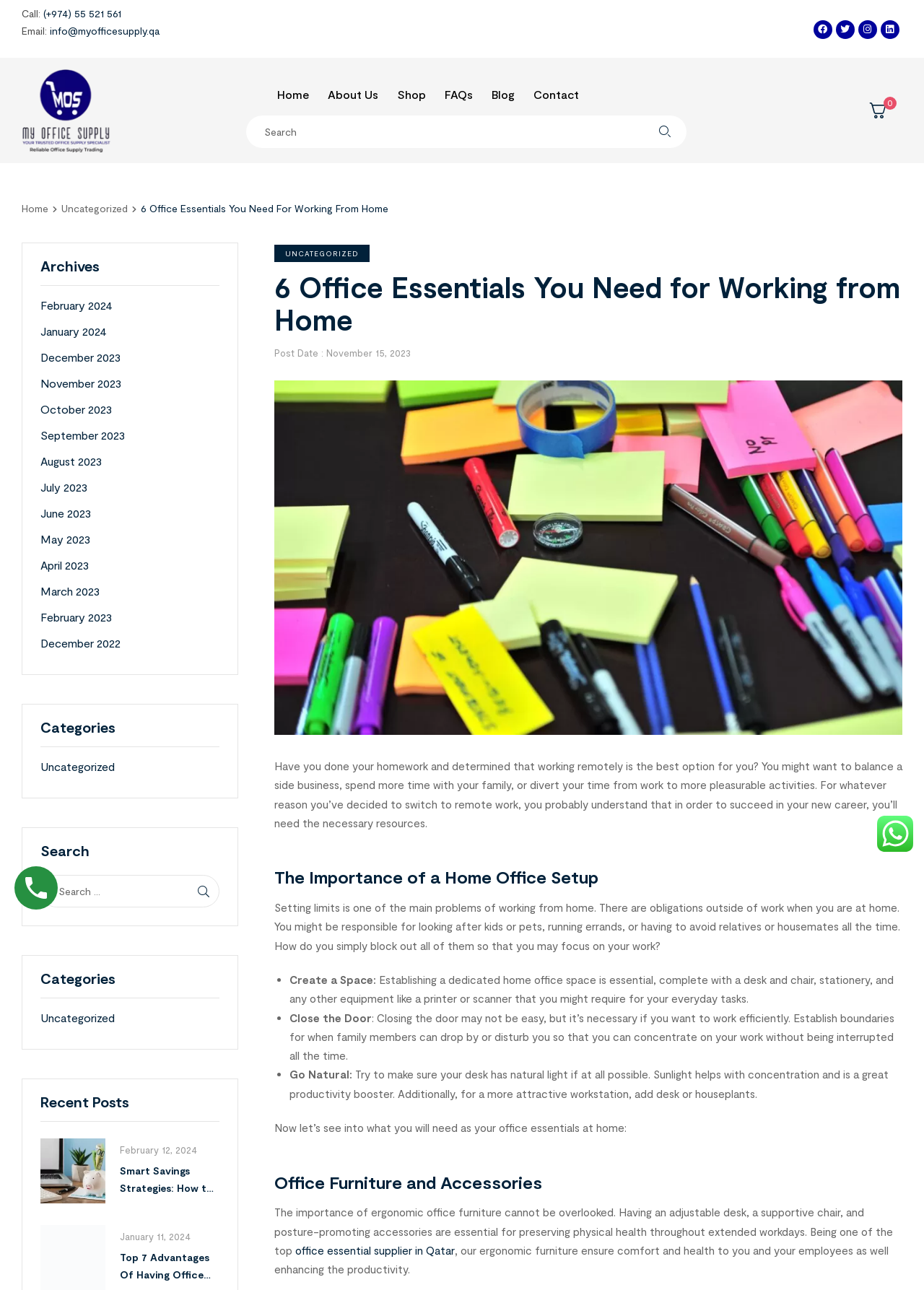Identify the bounding box coordinates for the UI element described as: "Facebook". The coordinates should be provided as four floats between 0 and 1: [left, top, right, bottom].

[0.88, 0.016, 0.9, 0.03]